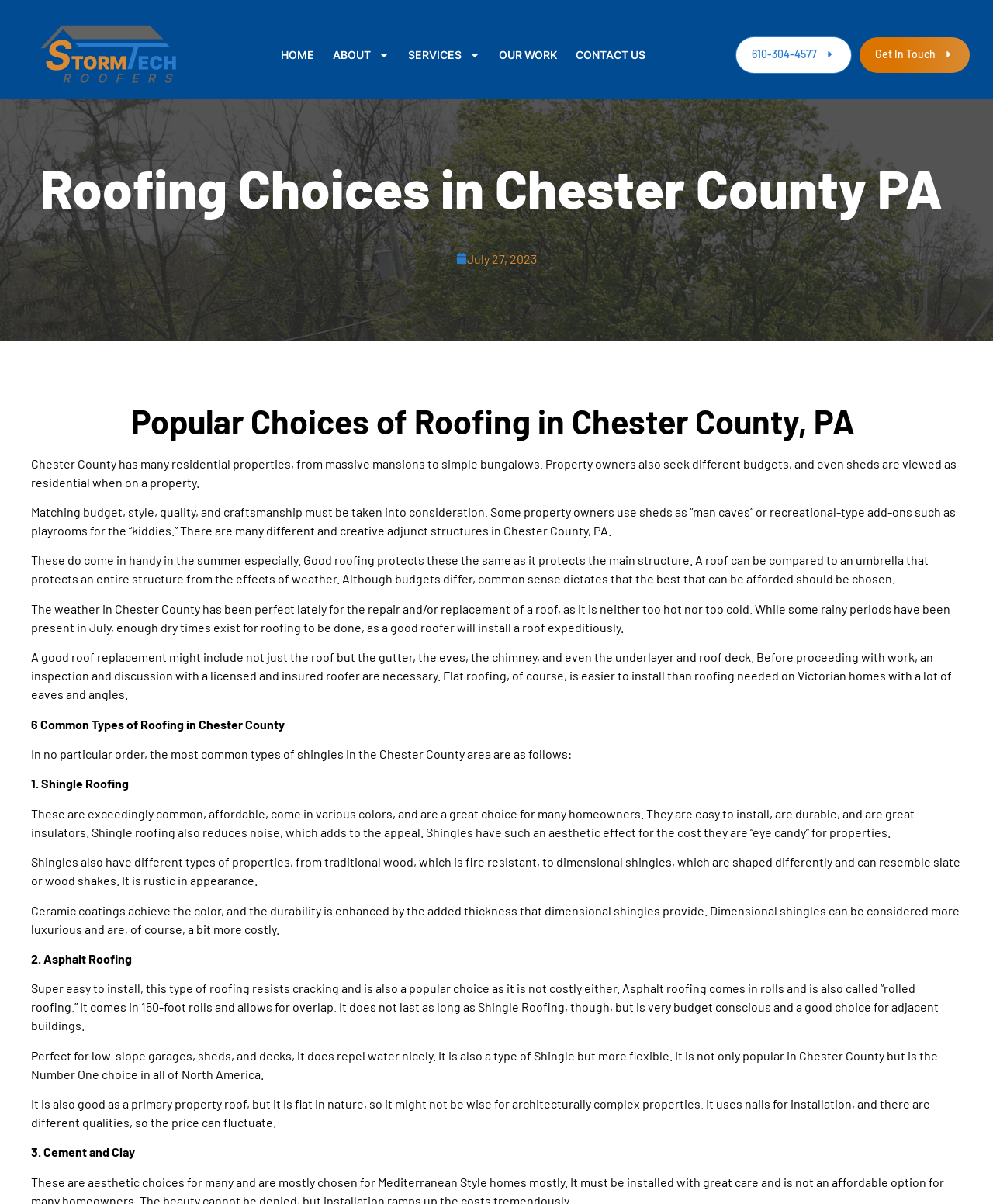What is the primary heading on this webpage?

Roofing Choices in Chester County PA 